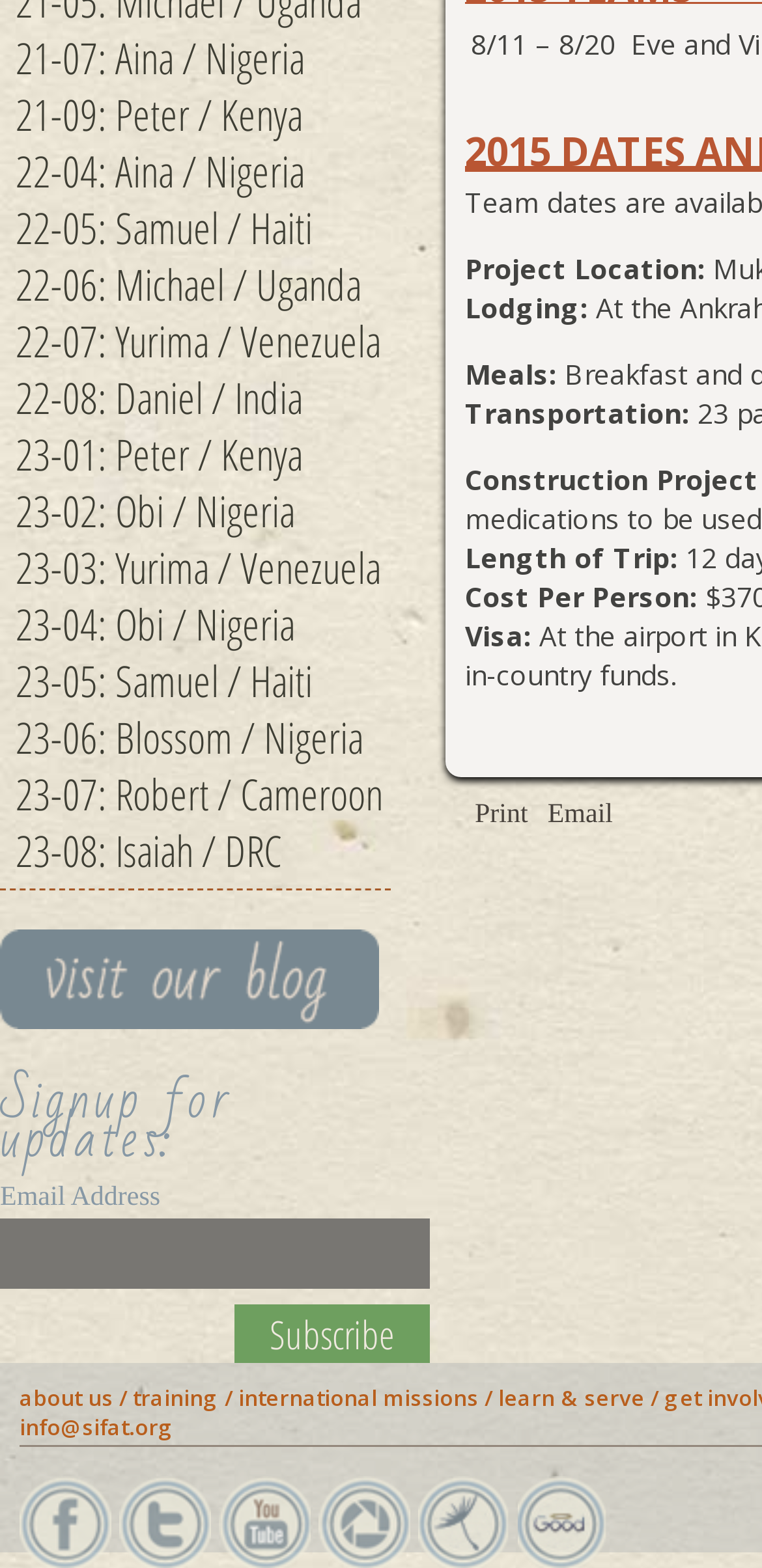Extract the bounding box coordinates for the UI element described by the text: "Email". The coordinates should be in the form of [left, top, right, bottom] with values between 0 and 1.

[0.719, 0.511, 0.804, 0.529]